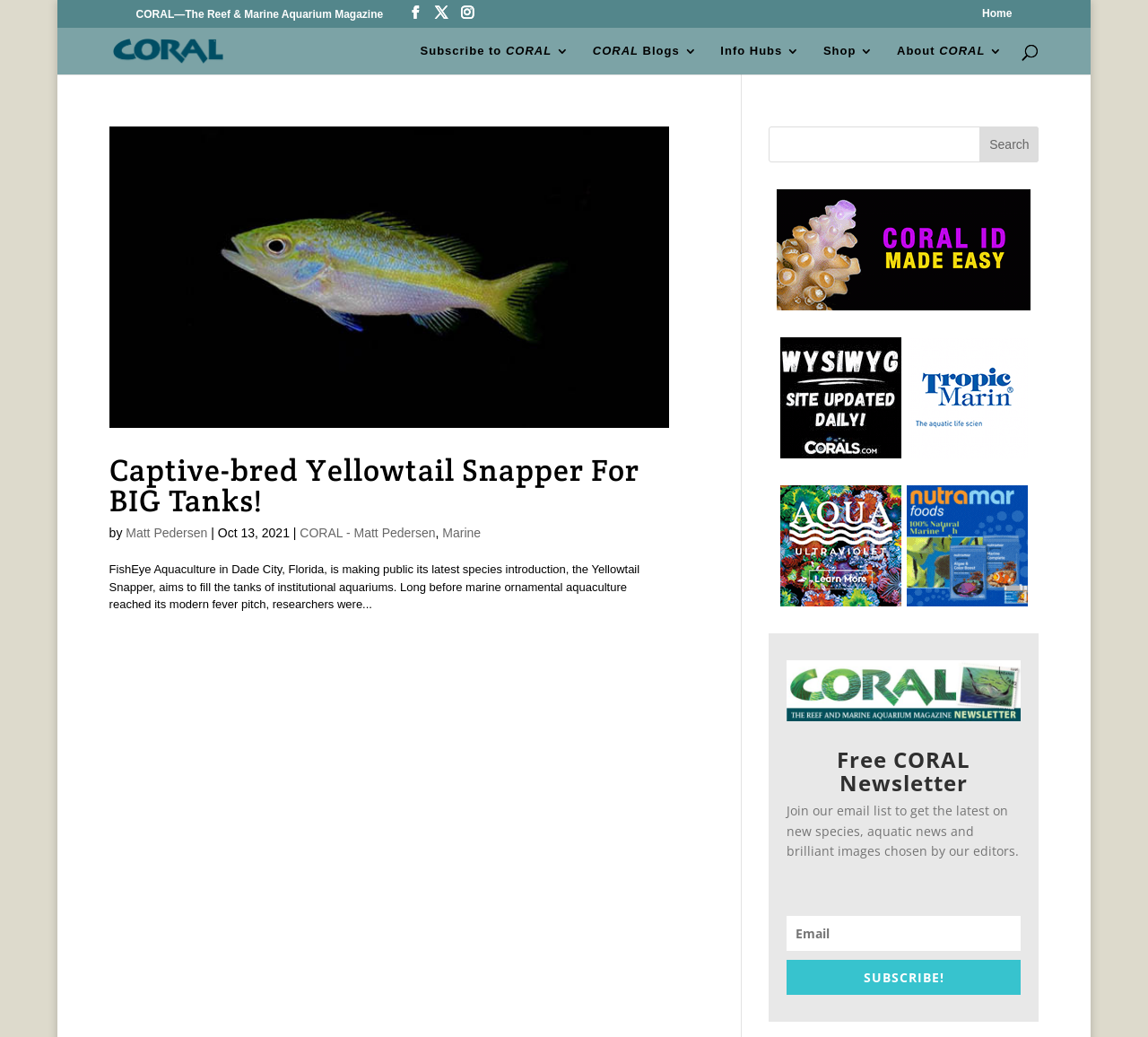Find the bounding box coordinates of the element to click in order to complete the given instruction: "Search for something."

[0.095, 0.027, 0.905, 0.028]